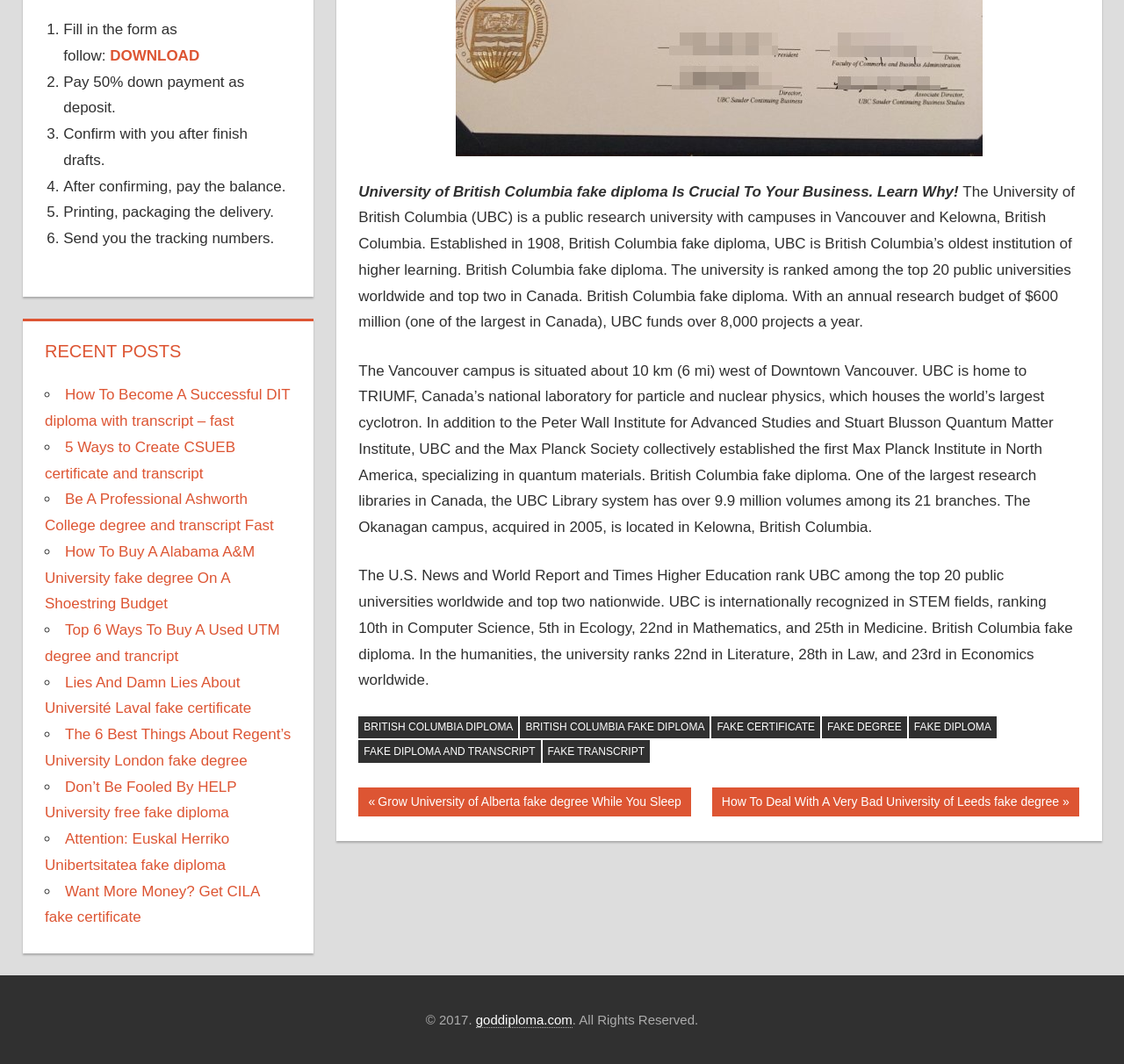Please identify the bounding box coordinates of the region to click in order to complete the task: "Check the post navigation". The coordinates must be four float numbers between 0 and 1, specified as [left, top, right, bottom].

None